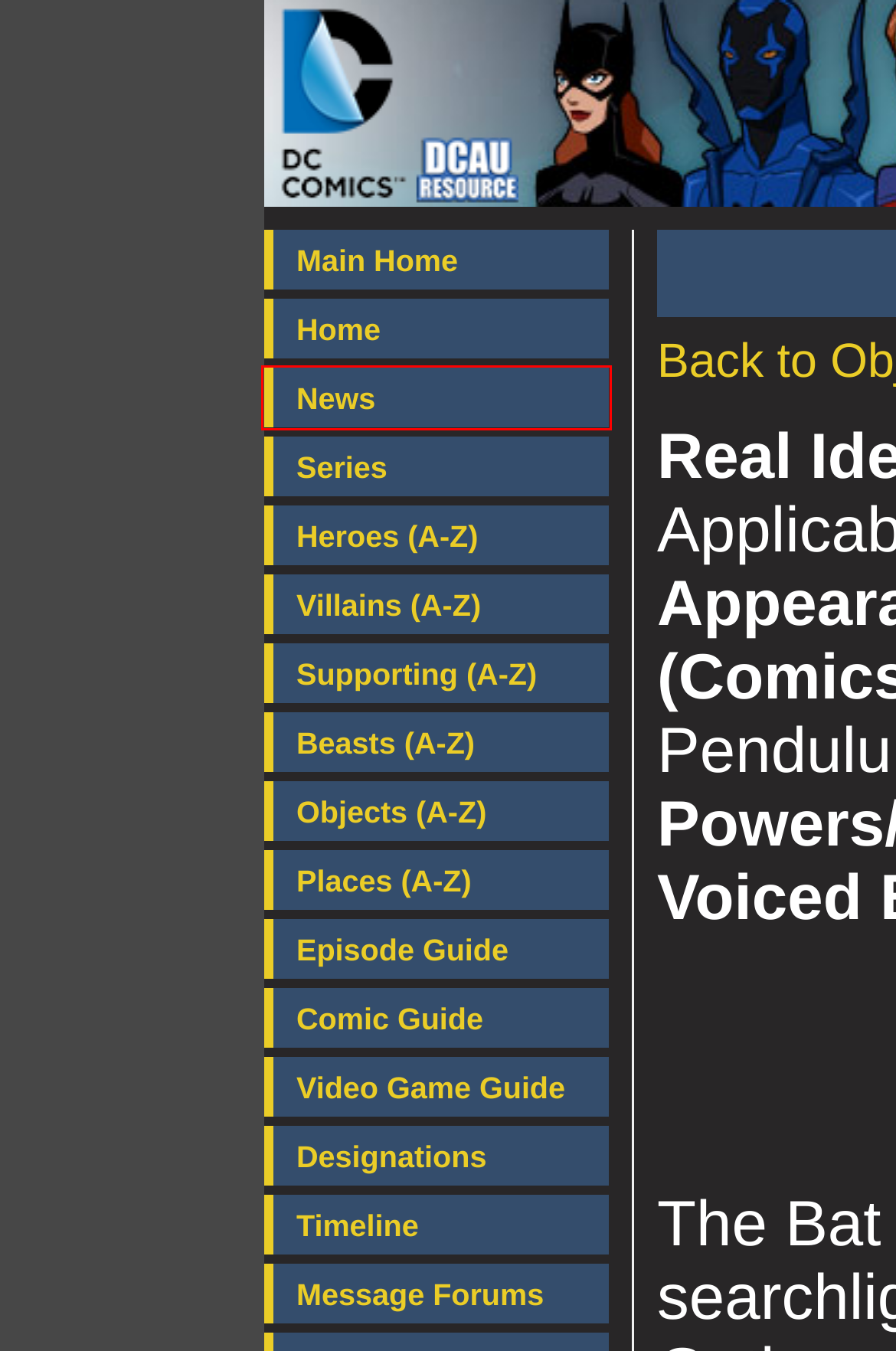You have a screenshot of a webpage, and a red bounding box highlights an element. Select the webpage description that best fits the new page after clicking the element within the bounding box. Options are:
A. DCAUResource.com: DCAU Resource - Series News
B. DCAUResource.com: DCAU Resource - Series
C. DCAUResource.com: DCAU Resource - The Earth-16 Timeline
D. DCAUResource.com: DCAU Resource - Supporting Cast
E. DCAUResource.com: DCAU Resource - Video Game Guide
F. DCAUResource.com: DCAU Resource - Heroes
G. DCAUResource.com: DCAU Resource - Episode Guide
H. DCAUResource.com: DCAU Resource - Villains

A